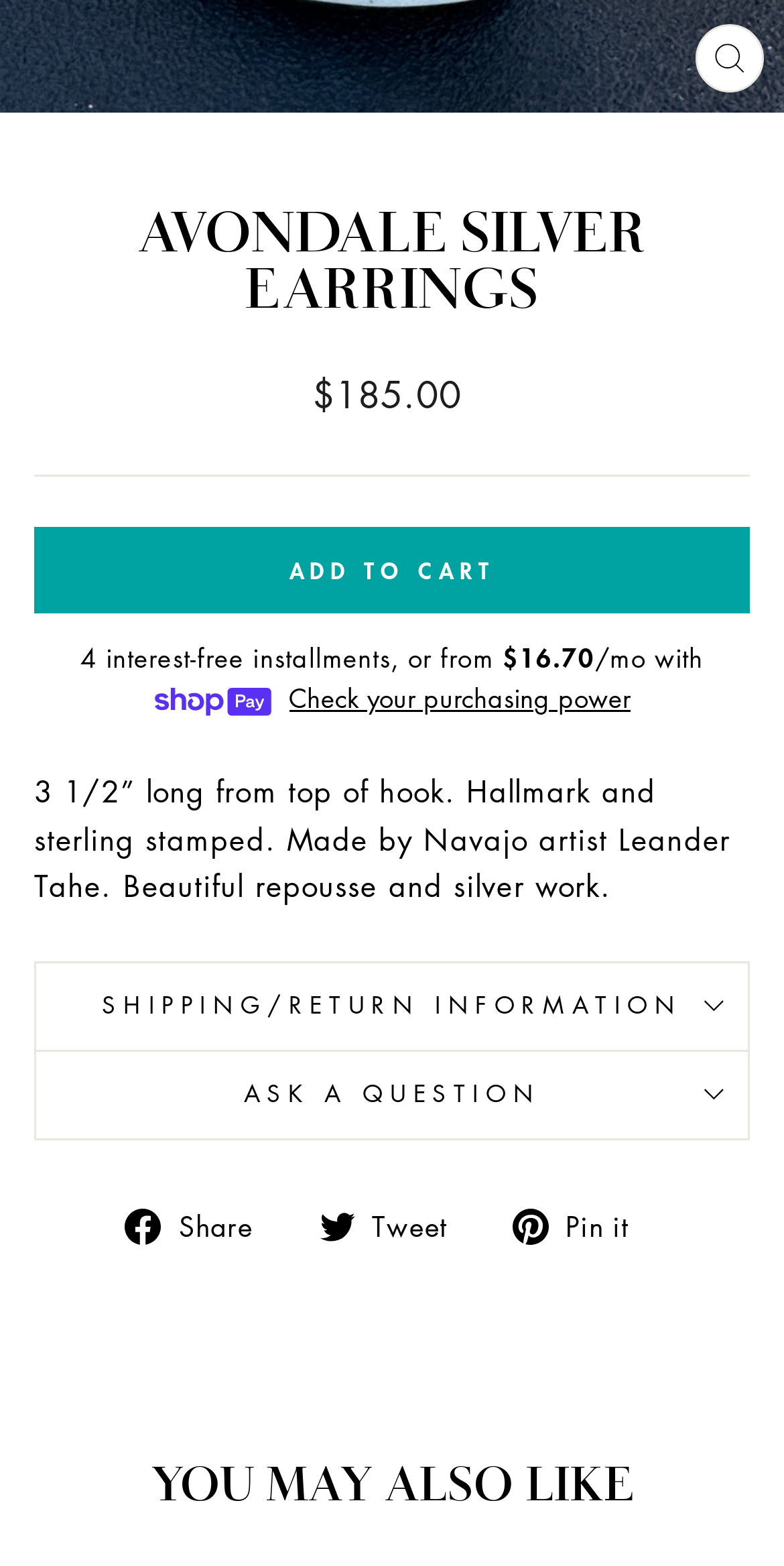Please identify the bounding box coordinates of the element on the webpage that should be clicked to follow this instruction: "Close the current window". The bounding box coordinates should be given as four float numbers between 0 and 1, formatted as [left, top, right, bottom].

[0.887, 0.016, 0.974, 0.06]